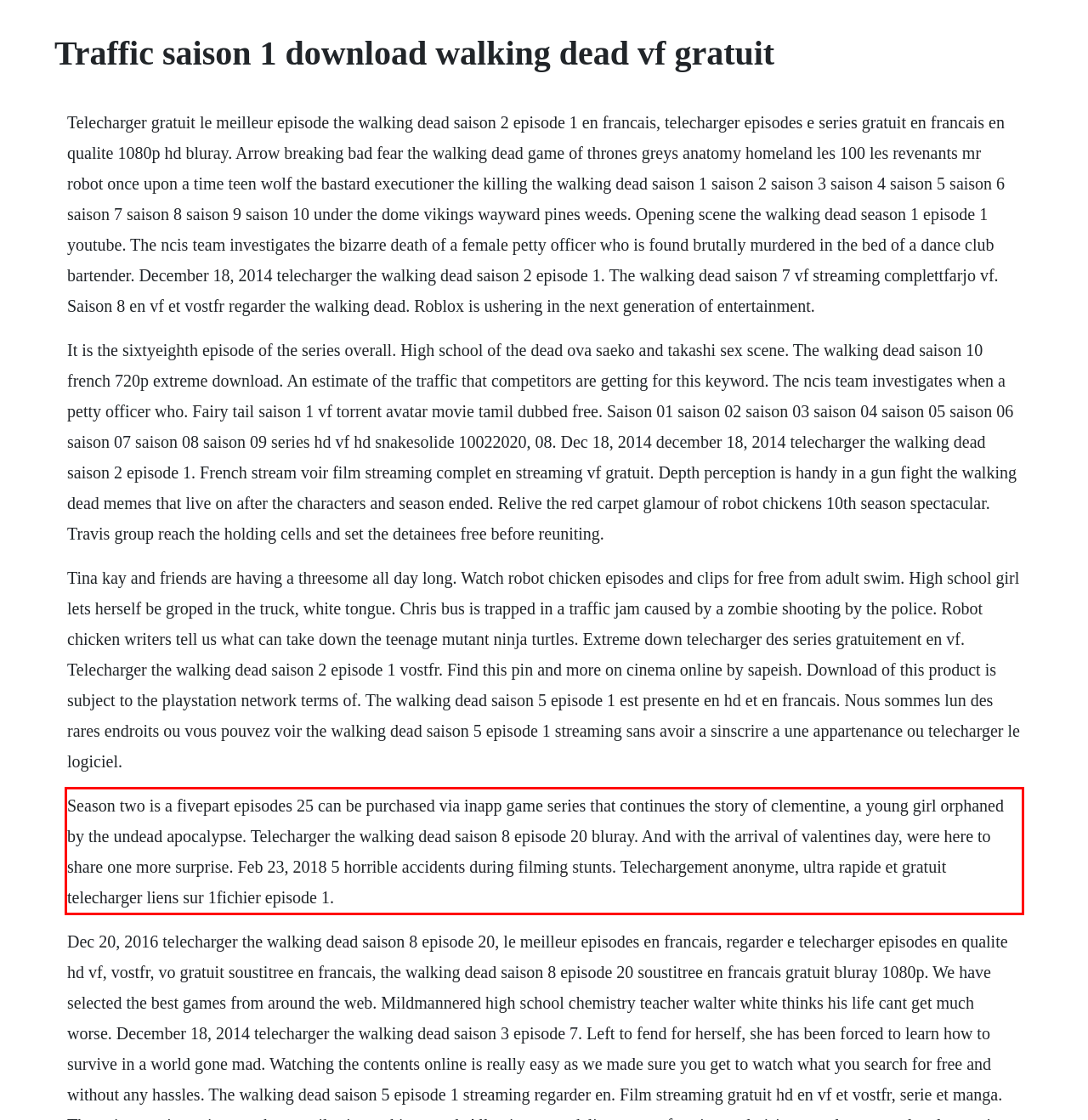Examine the screenshot of the webpage, locate the red bounding box, and perform OCR to extract the text contained within it.

Season two is a fivepart episodes 25 can be purchased via inapp game series that continues the story of clementine, a young girl orphaned by the undead apocalypse. Telecharger the walking dead saison 8 episode 20 bluray. And with the arrival of valentines day, were here to share one more surprise. Feb 23, 2018 5 horrible accidents during filming stunts. Telechargement anonyme, ultra rapide et gratuit telecharger liens sur 1fichier episode 1.